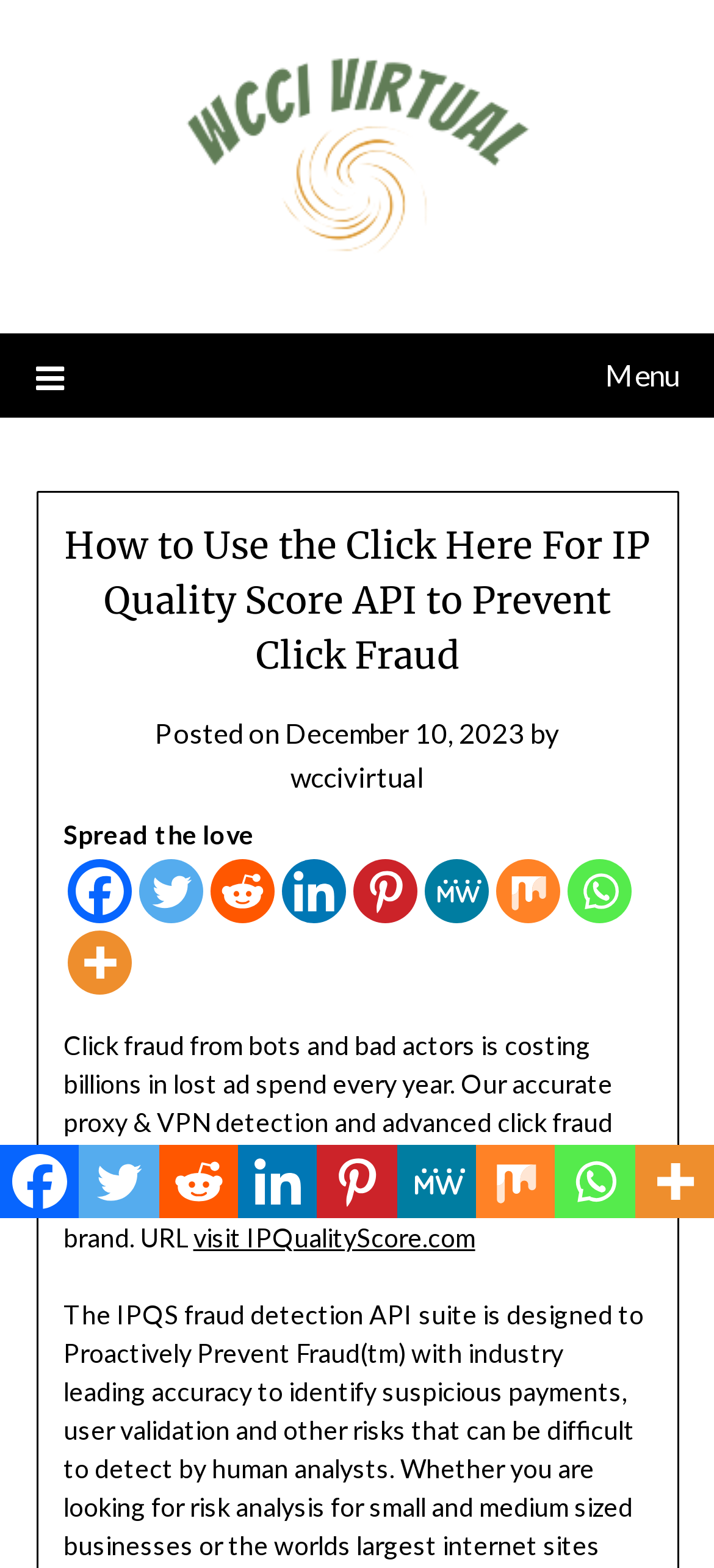For the following element description, predict the bounding box coordinates in the format (top-left x, top-left y, bottom-right x, bottom-right y). All values should be floating point numbers between 0 and 1. Description: aria-label="MeWe" title="MeWe"

[0.594, 0.547, 0.683, 0.588]